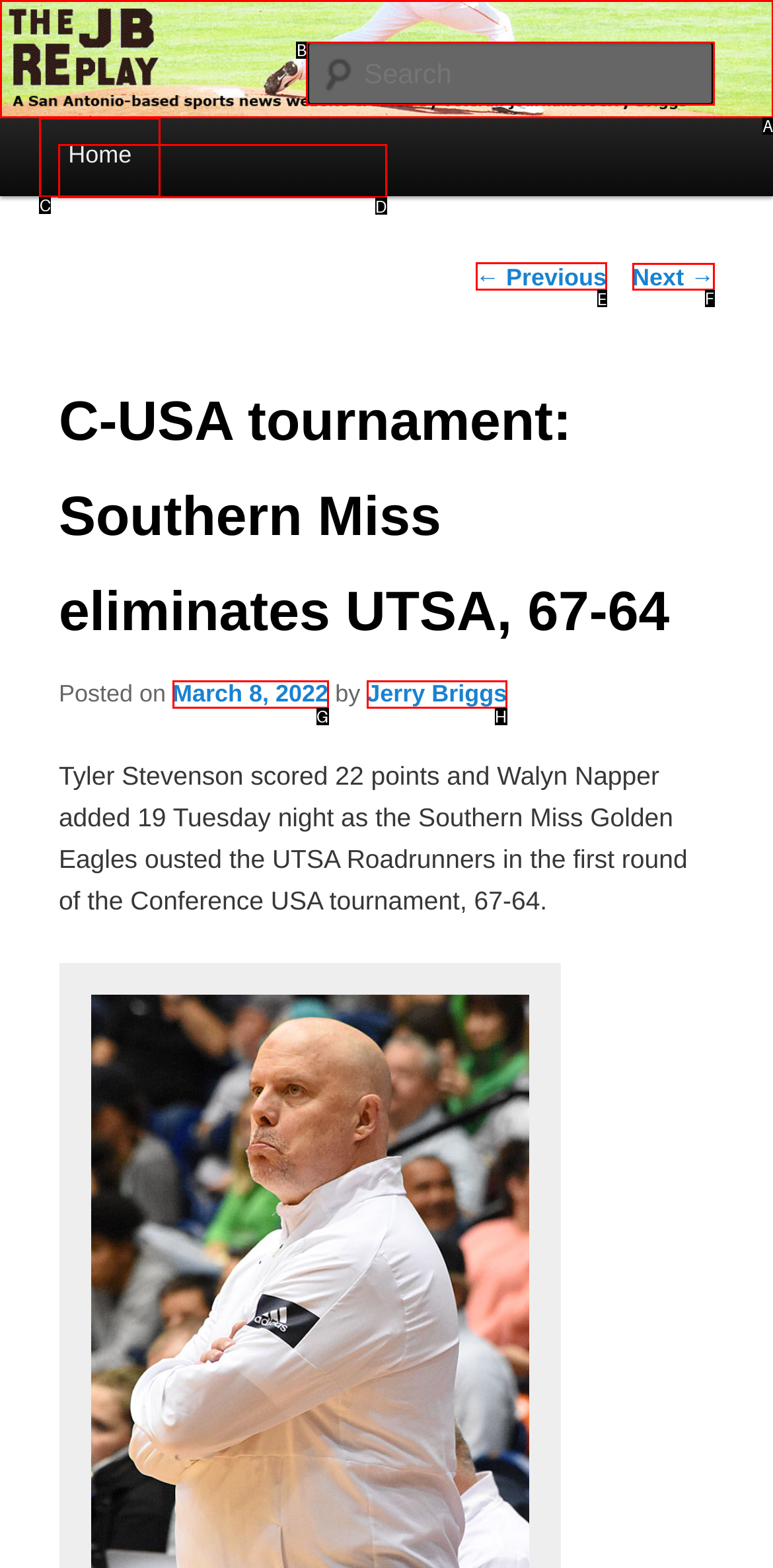What option should I click on to execute the task: read next post? Give the letter from the available choices.

F